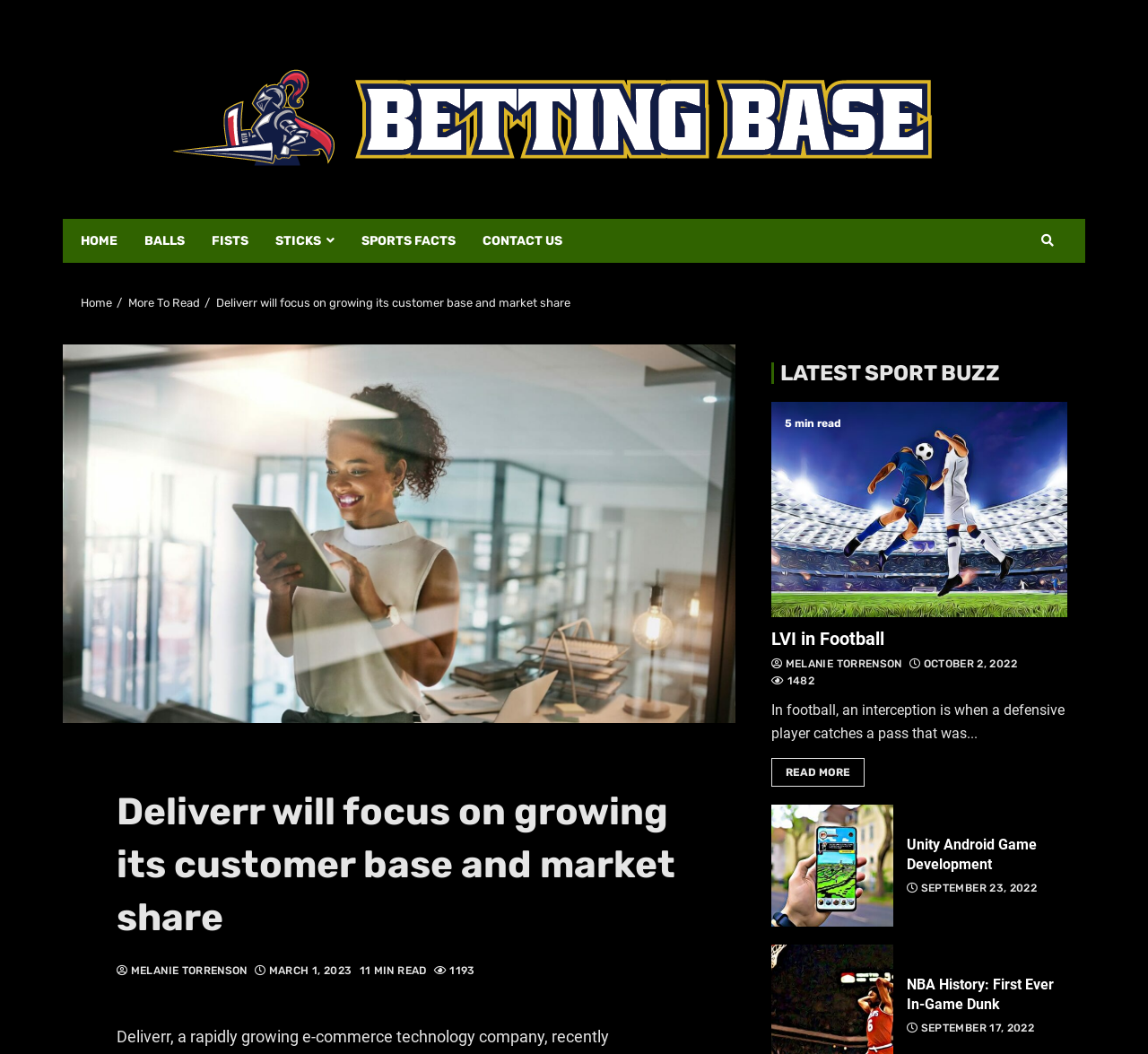What is the date of the article about Unity Android Game Development?
Please give a detailed and elaborate explanation in response to the question.

The answer can be found by looking at the date mentioned below the heading 'Unity Android Game Development', which is September 23, 2022.